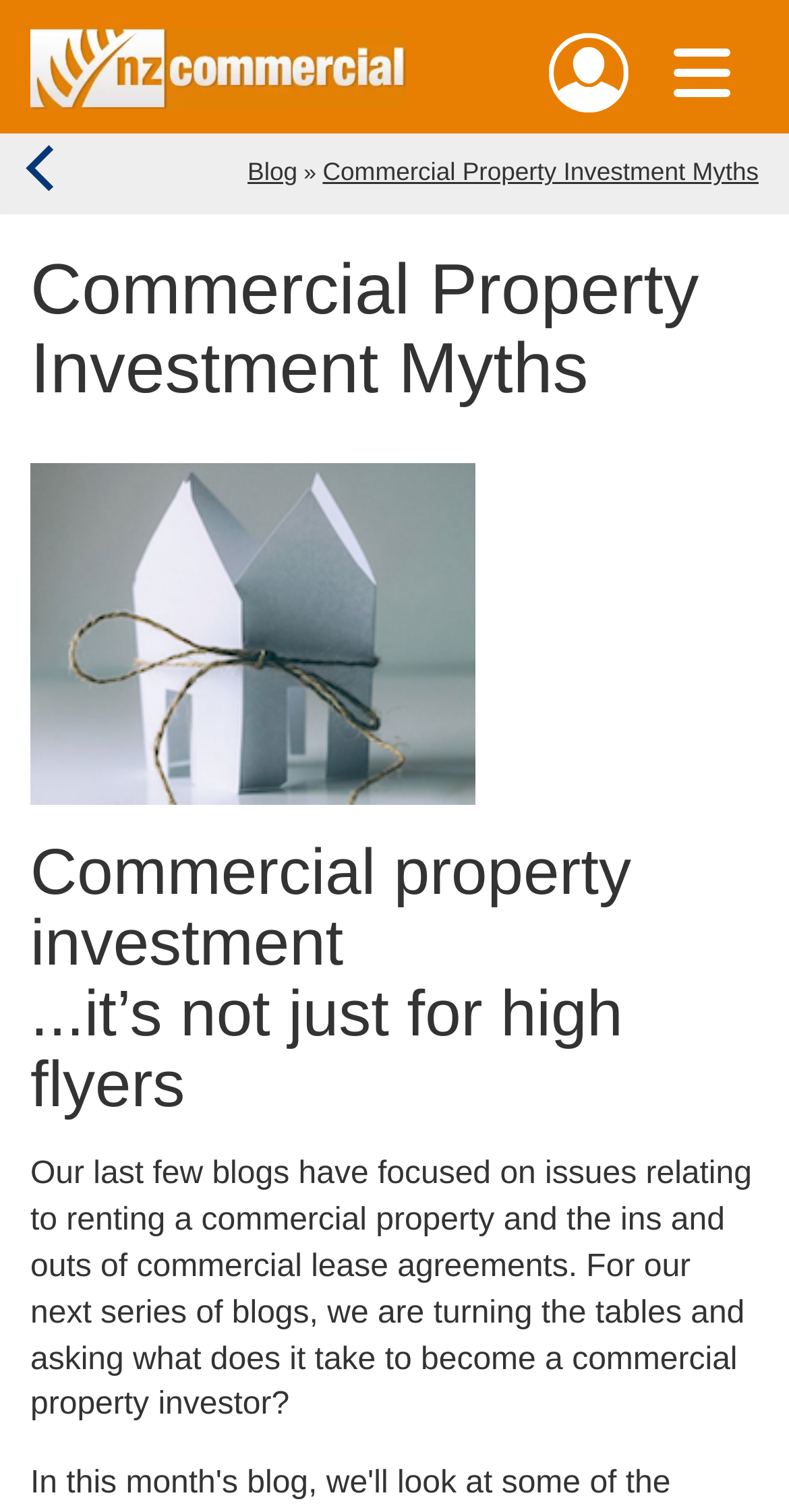Use a single word or phrase to answer this question: 
What is the purpose of the image at the top of the page?

Illustrate commercial property investment myths